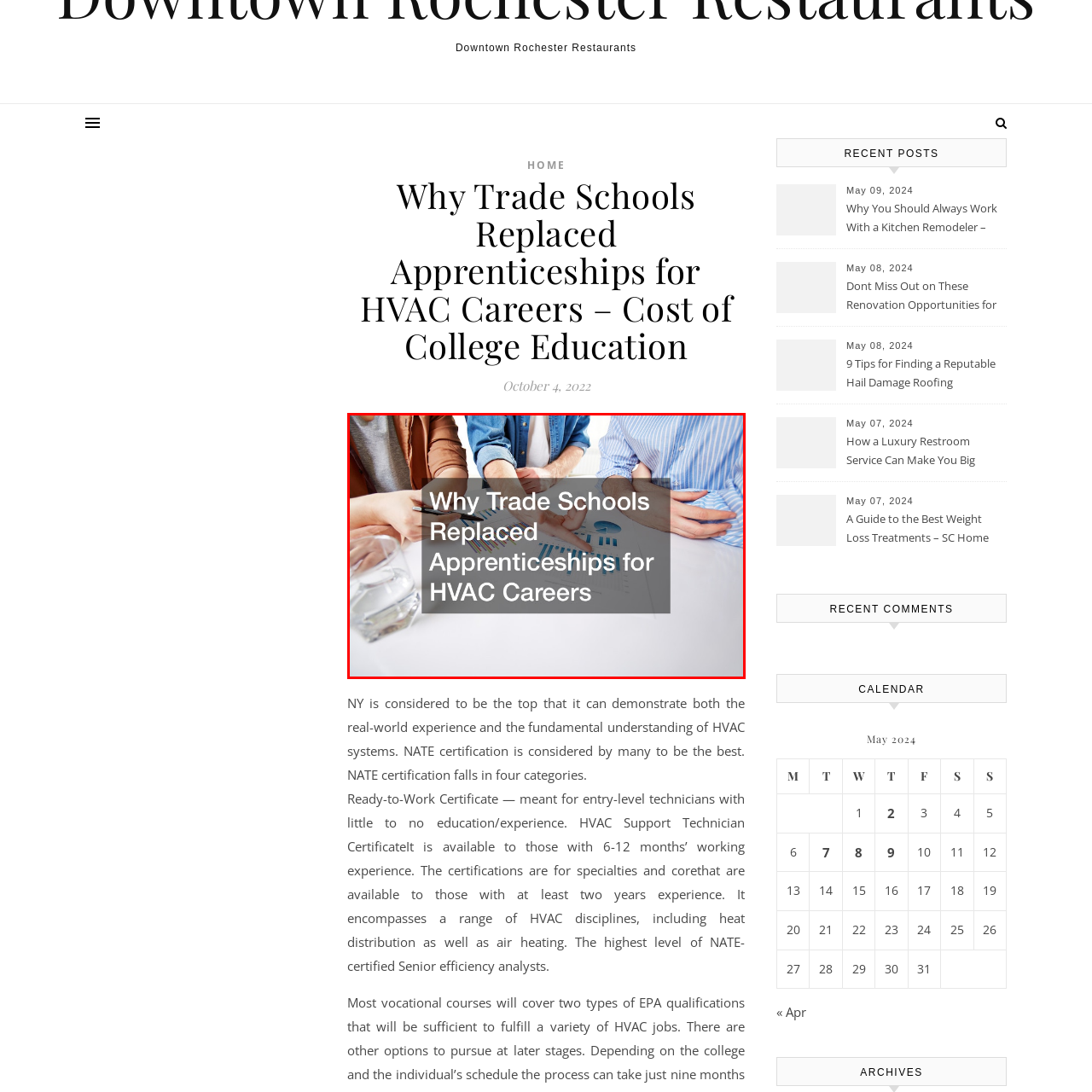Review the part of the image encased in the red box and give an elaborate answer to the question posed: What type of setting is depicted in the image?

The environment in the image conveys a professional setting, suggesting that the topic may revolve around educational approaches, career development, or industry insights, rather than a casual or informal setting.